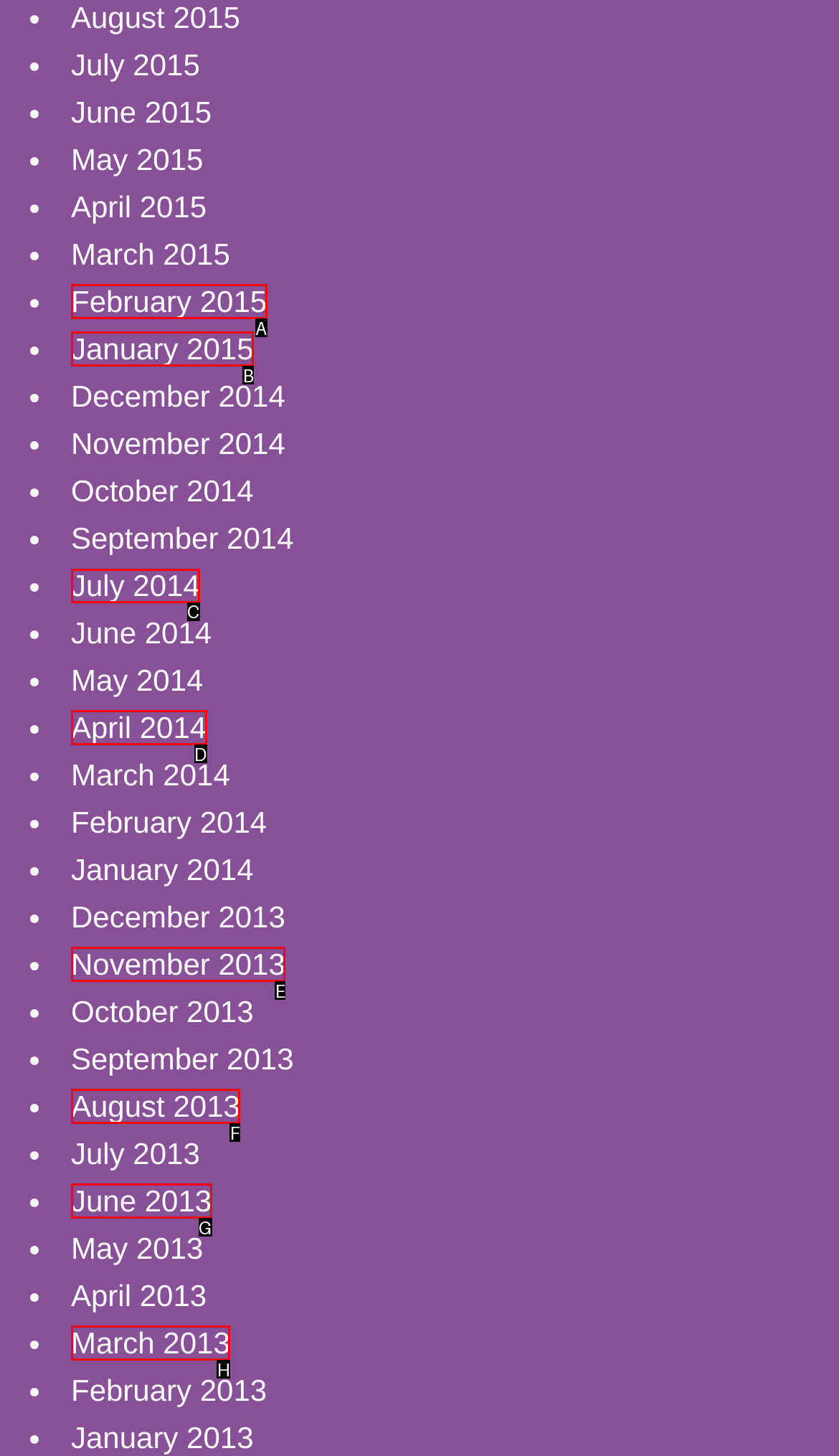Which option should I select to accomplish the task: Browse Matcha Products? Respond with the corresponding letter from the given choices.

None